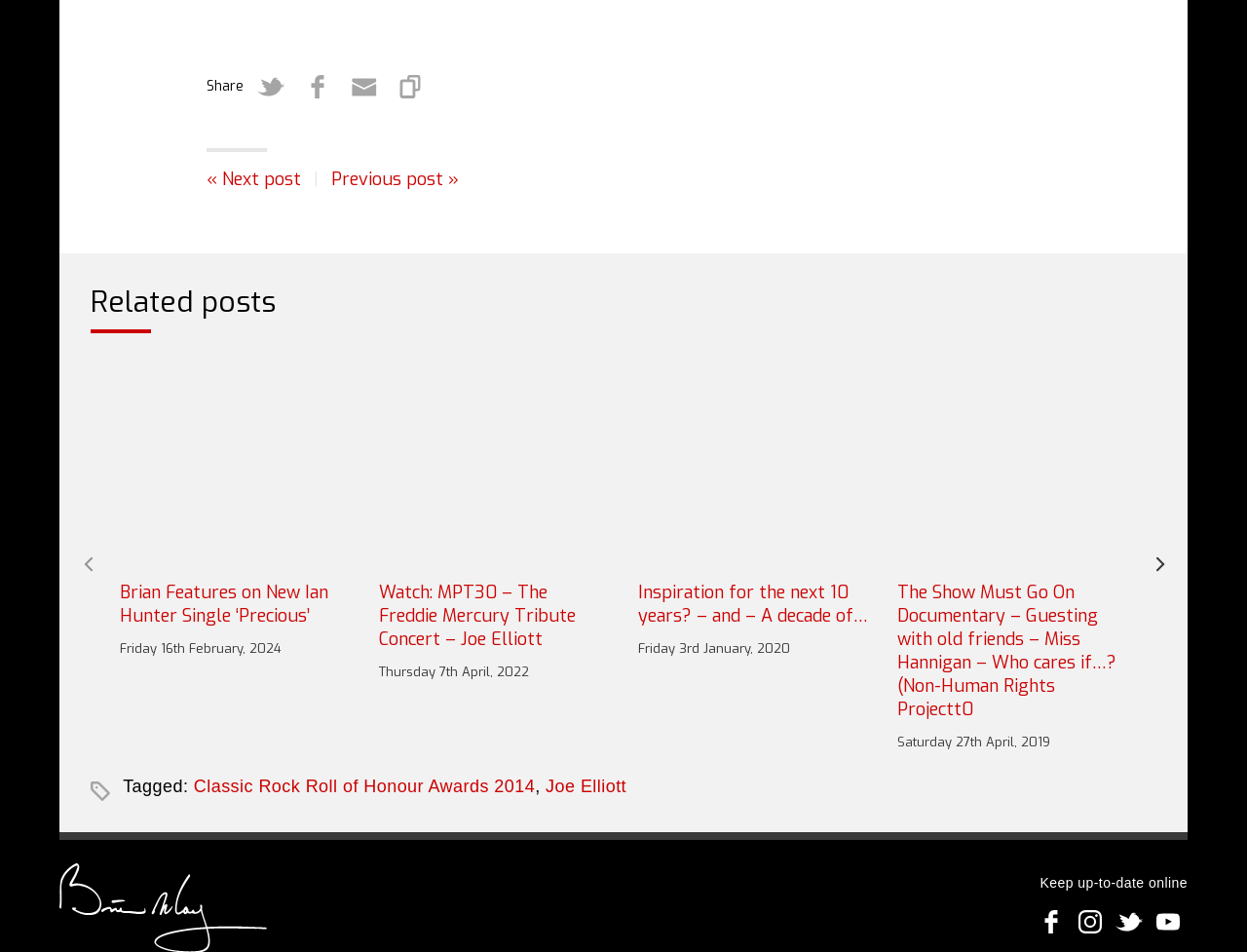Identify the bounding box for the element characterized by the following description: "Joe Elliott".

[0.438, 0.816, 0.502, 0.836]